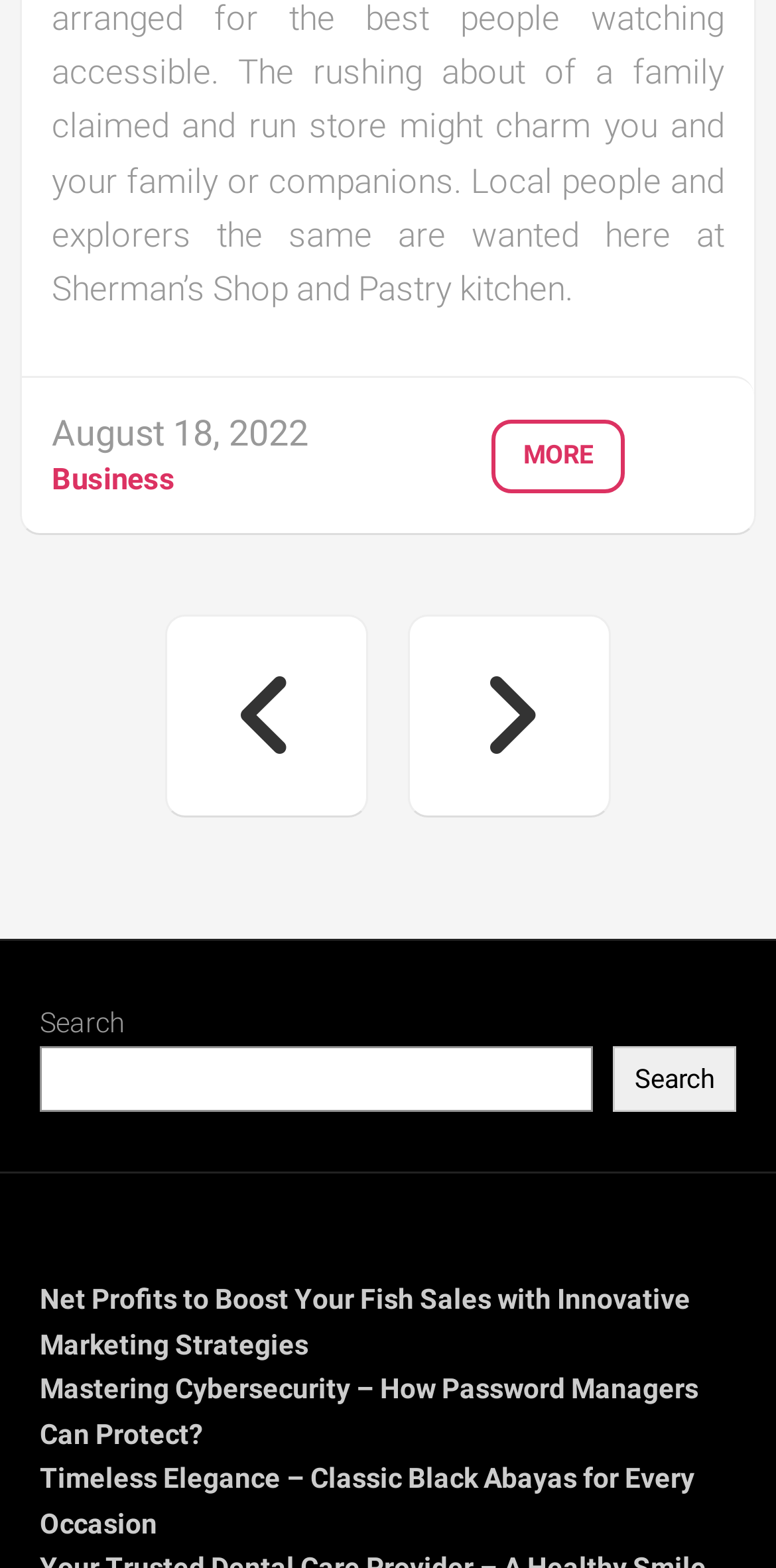Identify the bounding box coordinates necessary to click and complete the given instruction: "Read about DU Admin Cancels Event by ‘Brahmins of DU’".

None